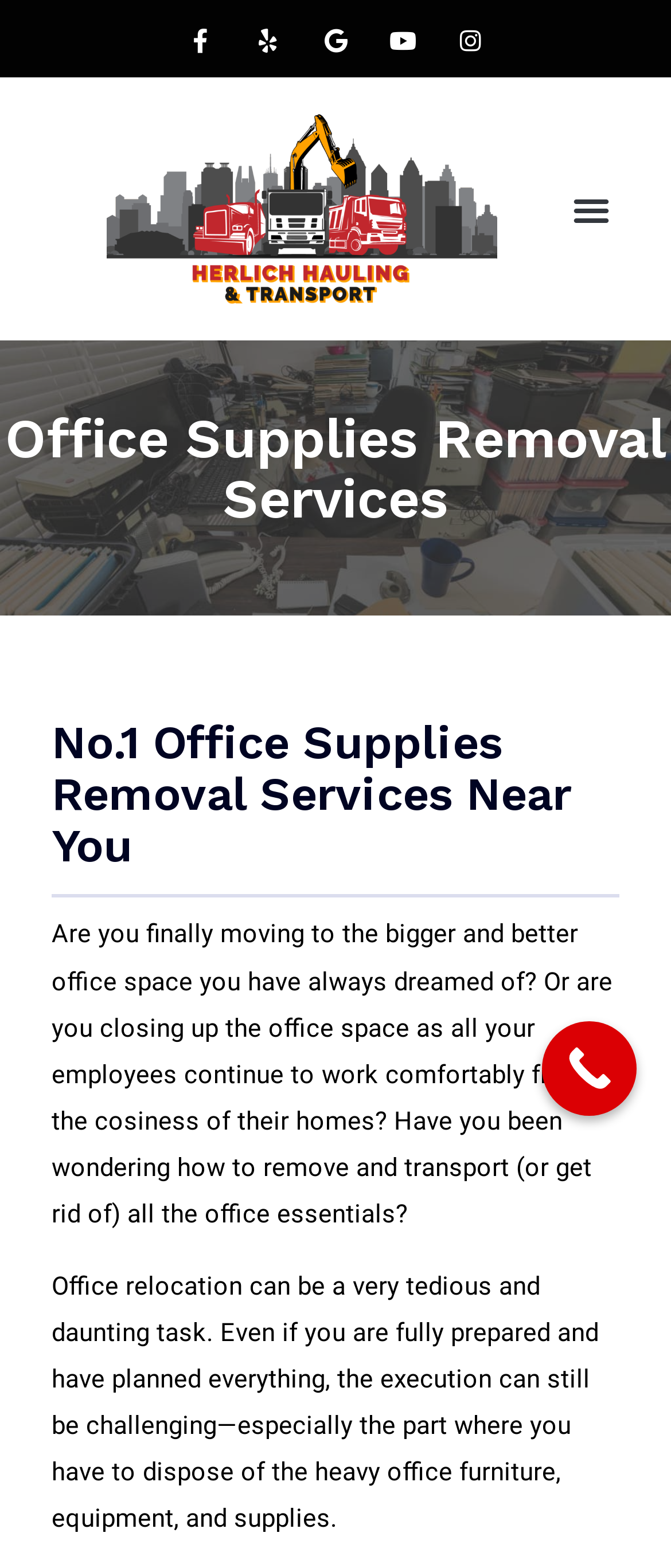Please extract the primary headline from the webpage.

Office Supplies Removal Services